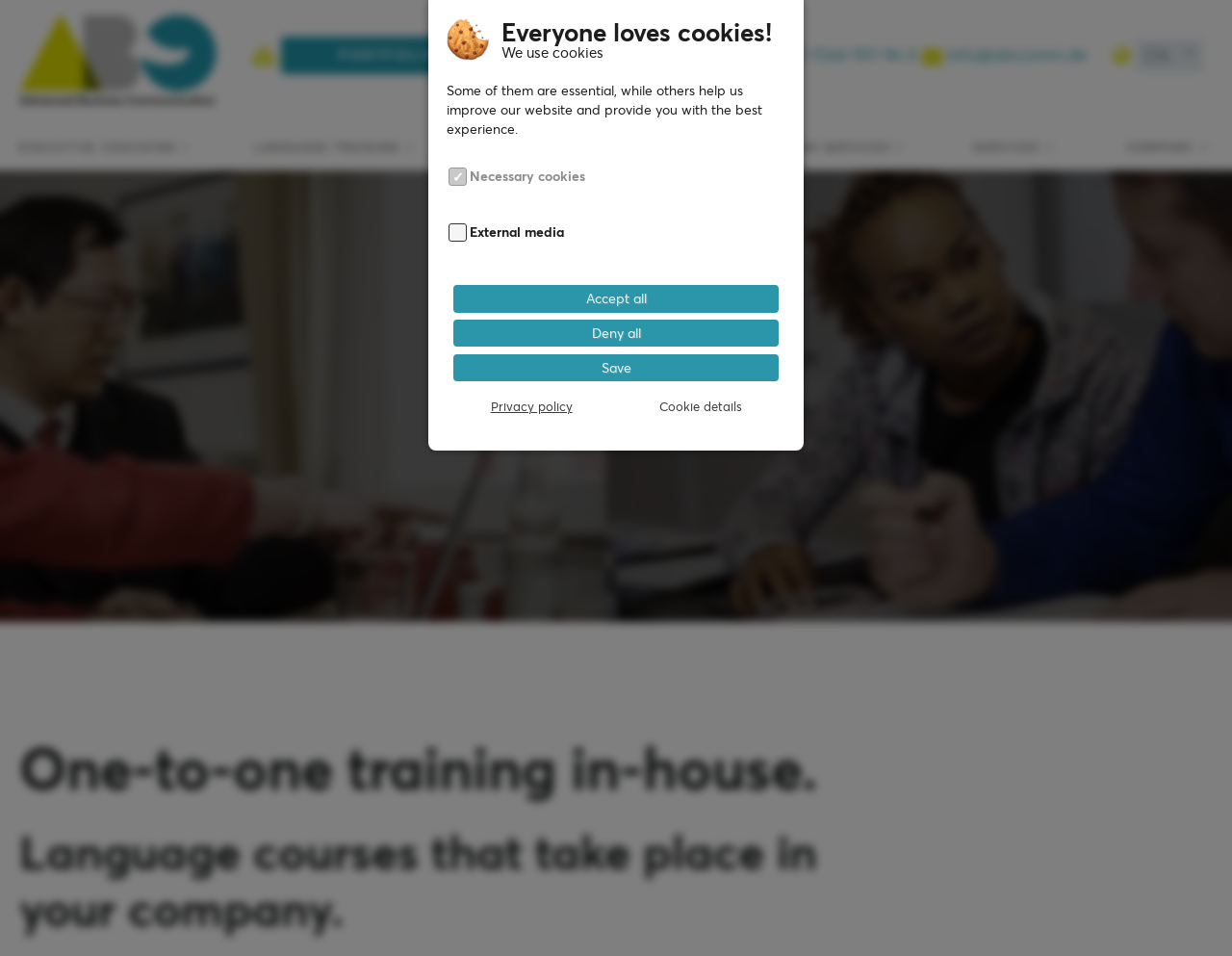Predict the bounding box coordinates of the area that should be clicked to accomplish the following instruction: "Learn more about executive coaching". The bounding box coordinates should consist of four float numbers between 0 and 1, i.e., [left, top, right, bottom].

[0.004, 0.13, 0.166, 0.178]